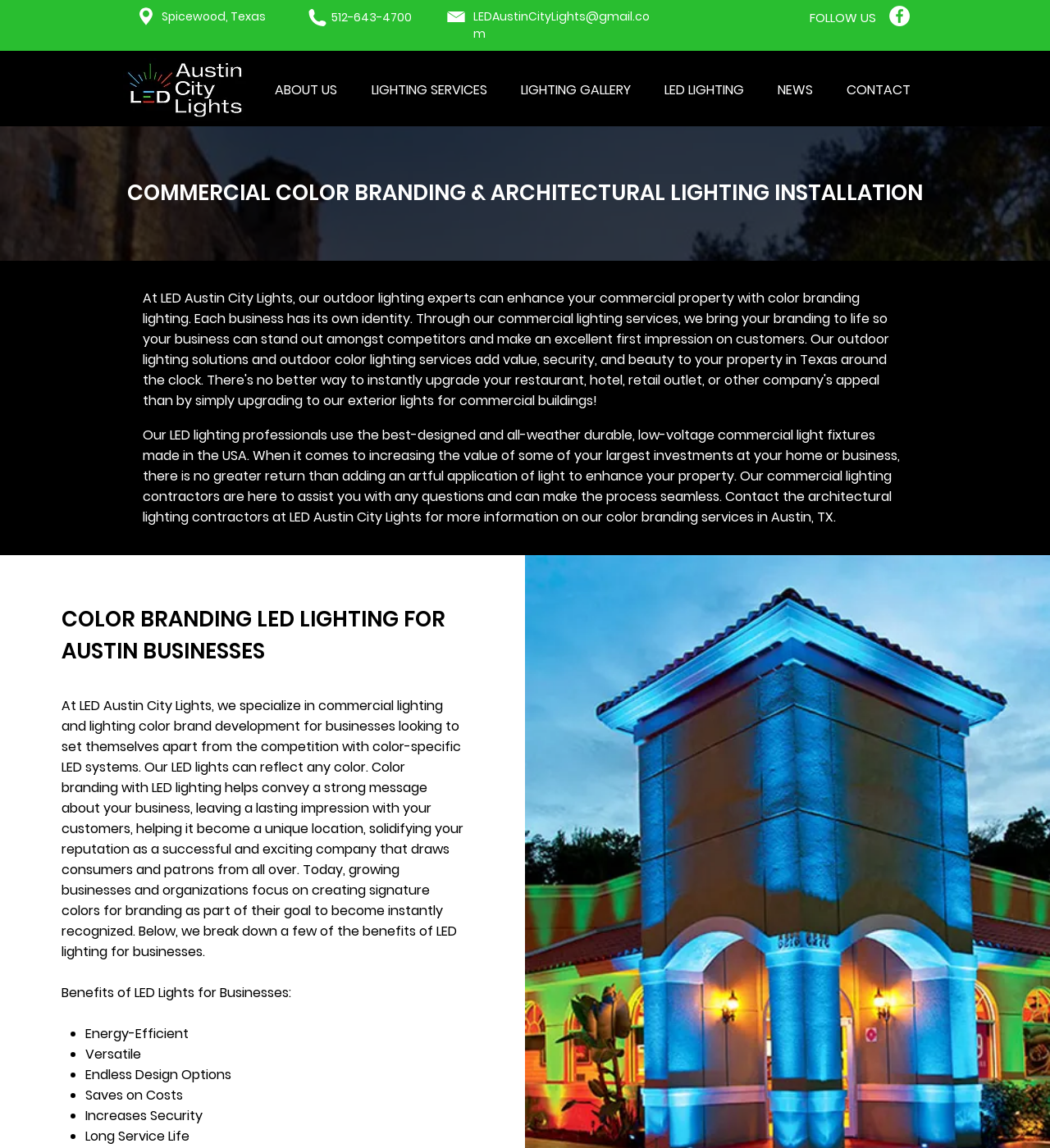Please identify the bounding box coordinates of the area I need to click to accomplish the following instruction: "Click the Facebook link".

[0.847, 0.005, 0.866, 0.023]